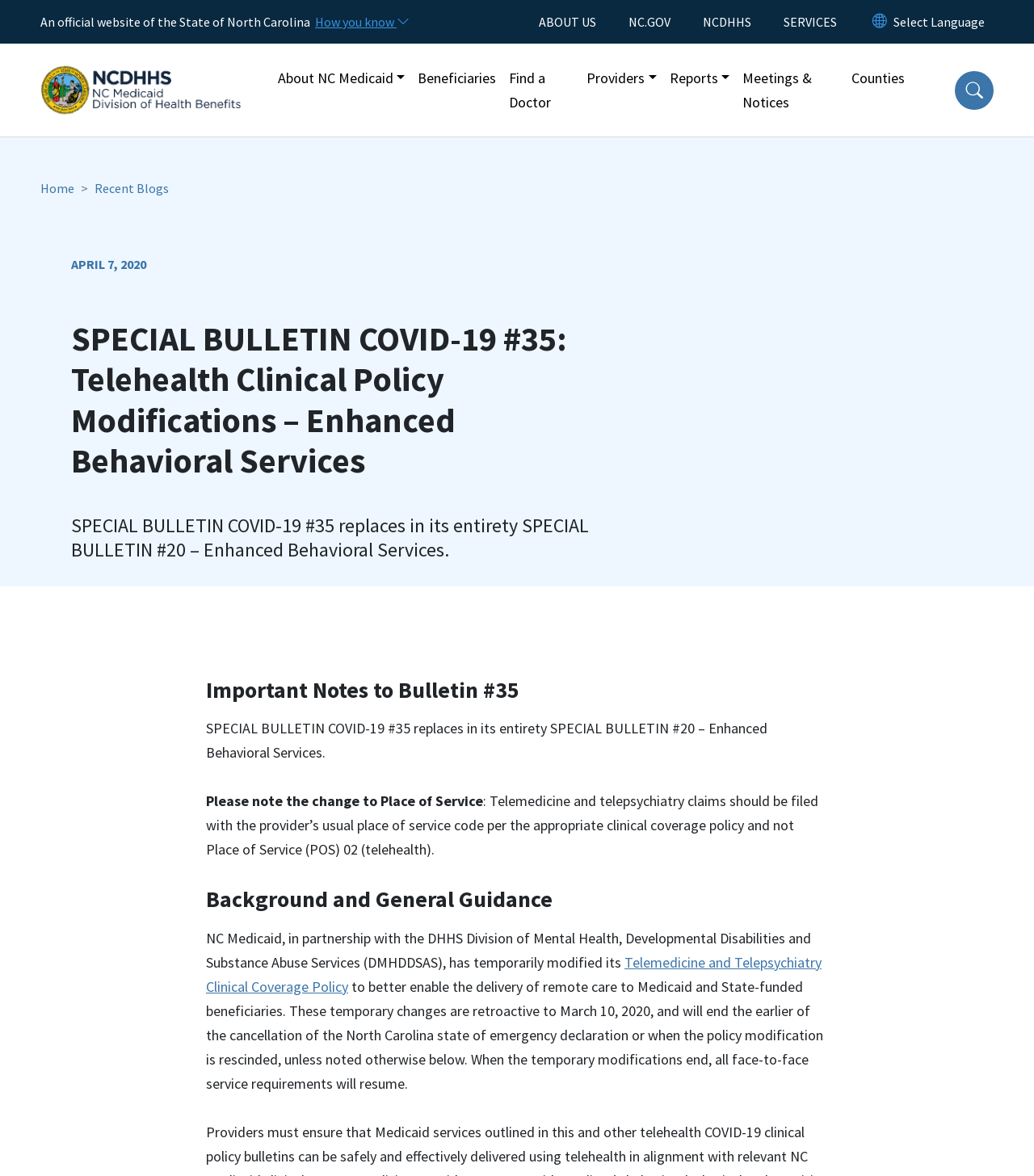Identify the bounding box for the described UI element: "ABOUT US".

[0.521, 0.008, 0.592, 0.029]